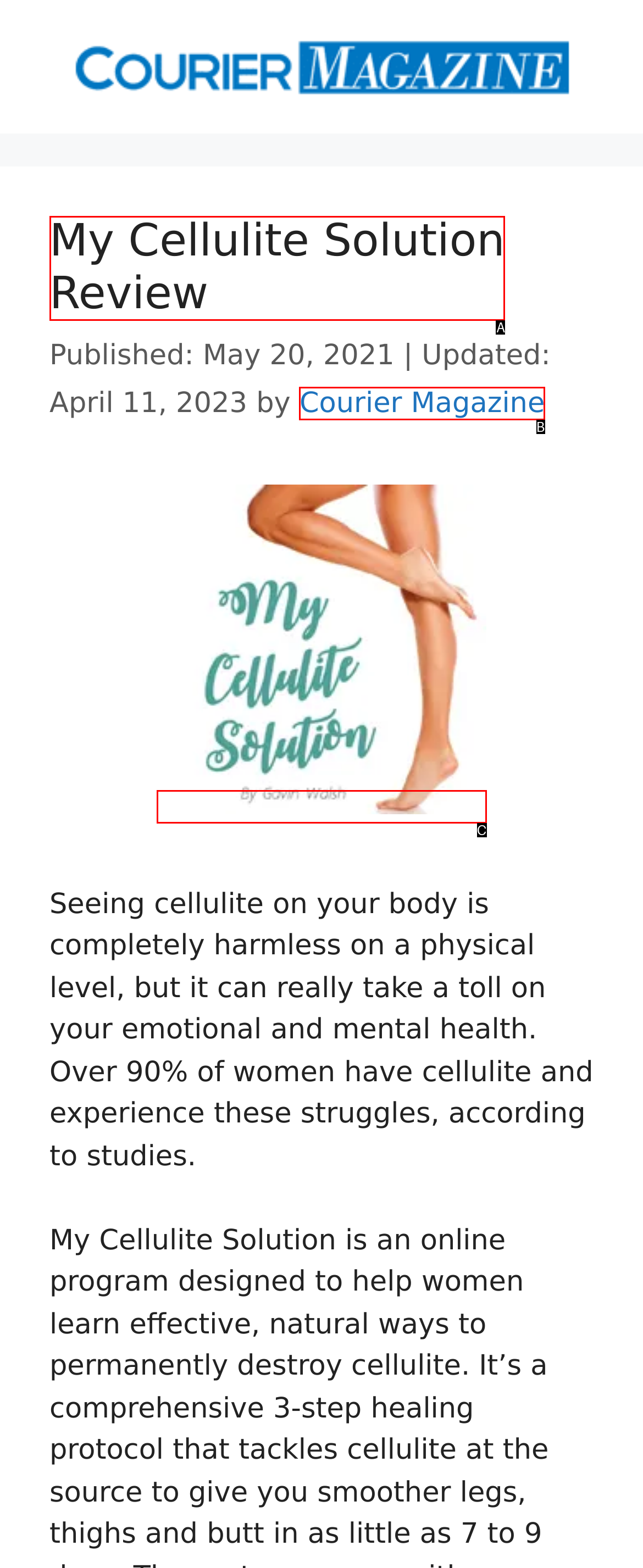Select the appropriate option that fits: alt="My Cellulite Solution PDF"
Reply with the letter of the correct choice.

C